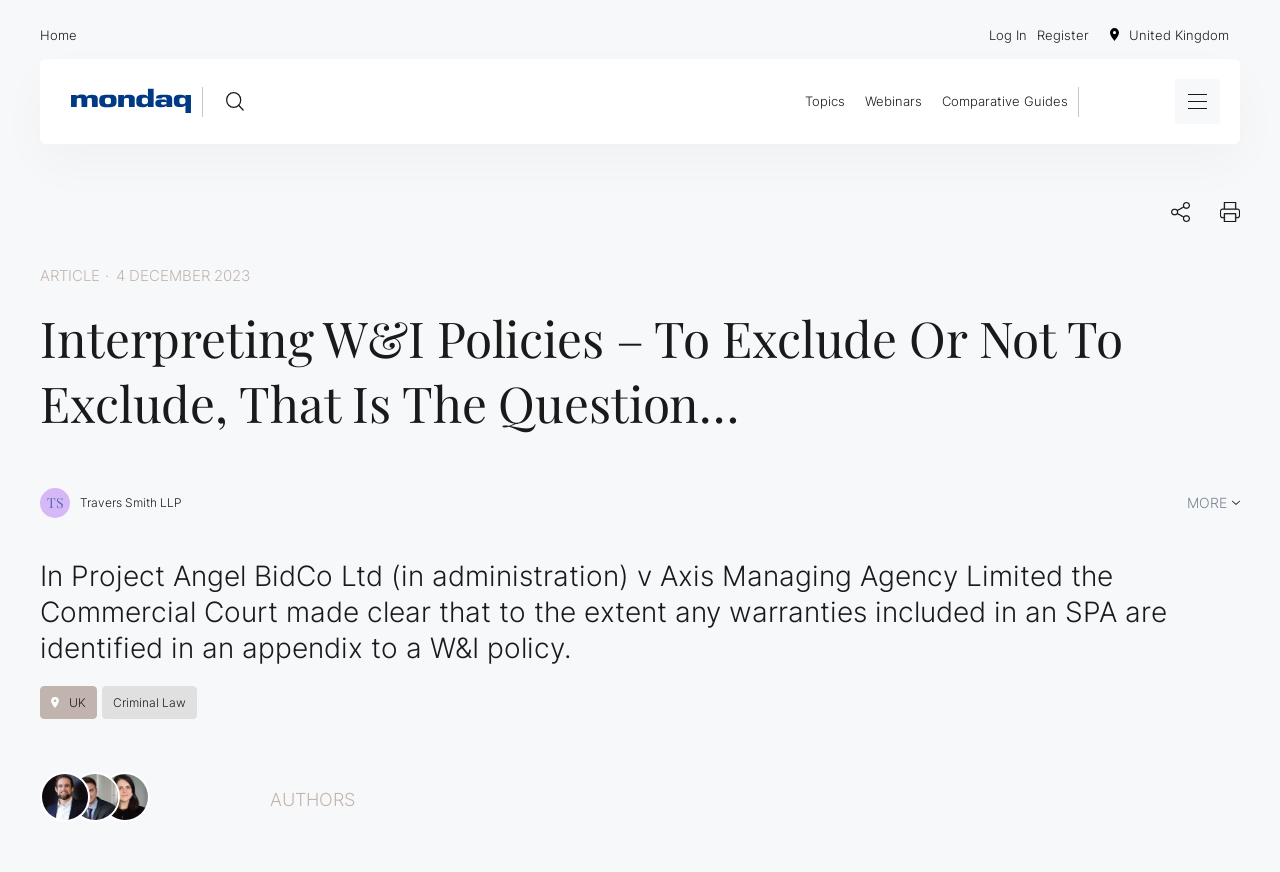Please mark the clickable region by giving the bounding box coordinates needed to complete this instruction: "Click Log In".

[0.773, 0.03, 0.802, 0.049]